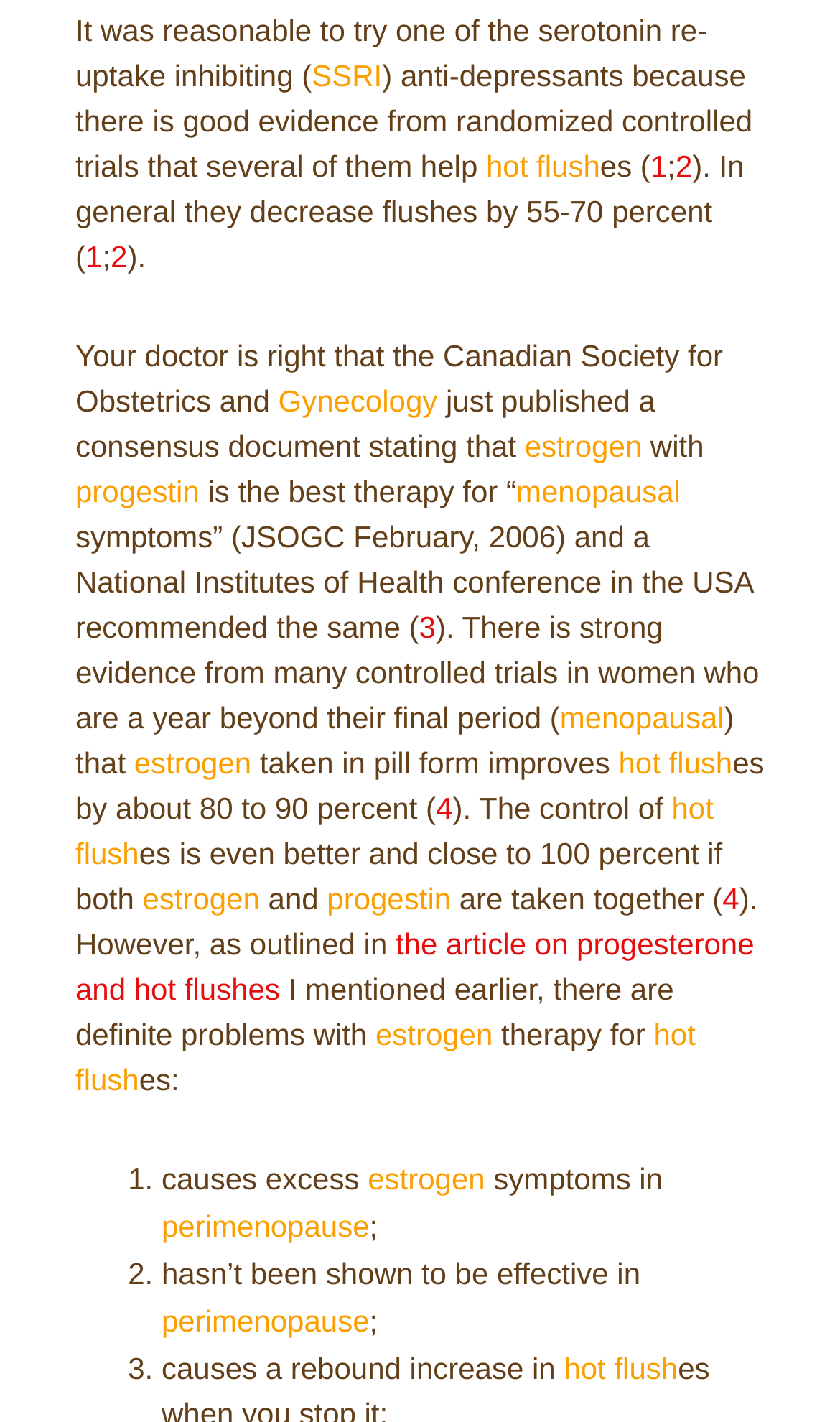What is the effect of estrogen therapy on hot flashes?
Provide a detailed and extensive answer to the question.

According to the webpage, estrogen therapy is effective in reducing hot flashes, with a reduction of 80-90% in some cases.